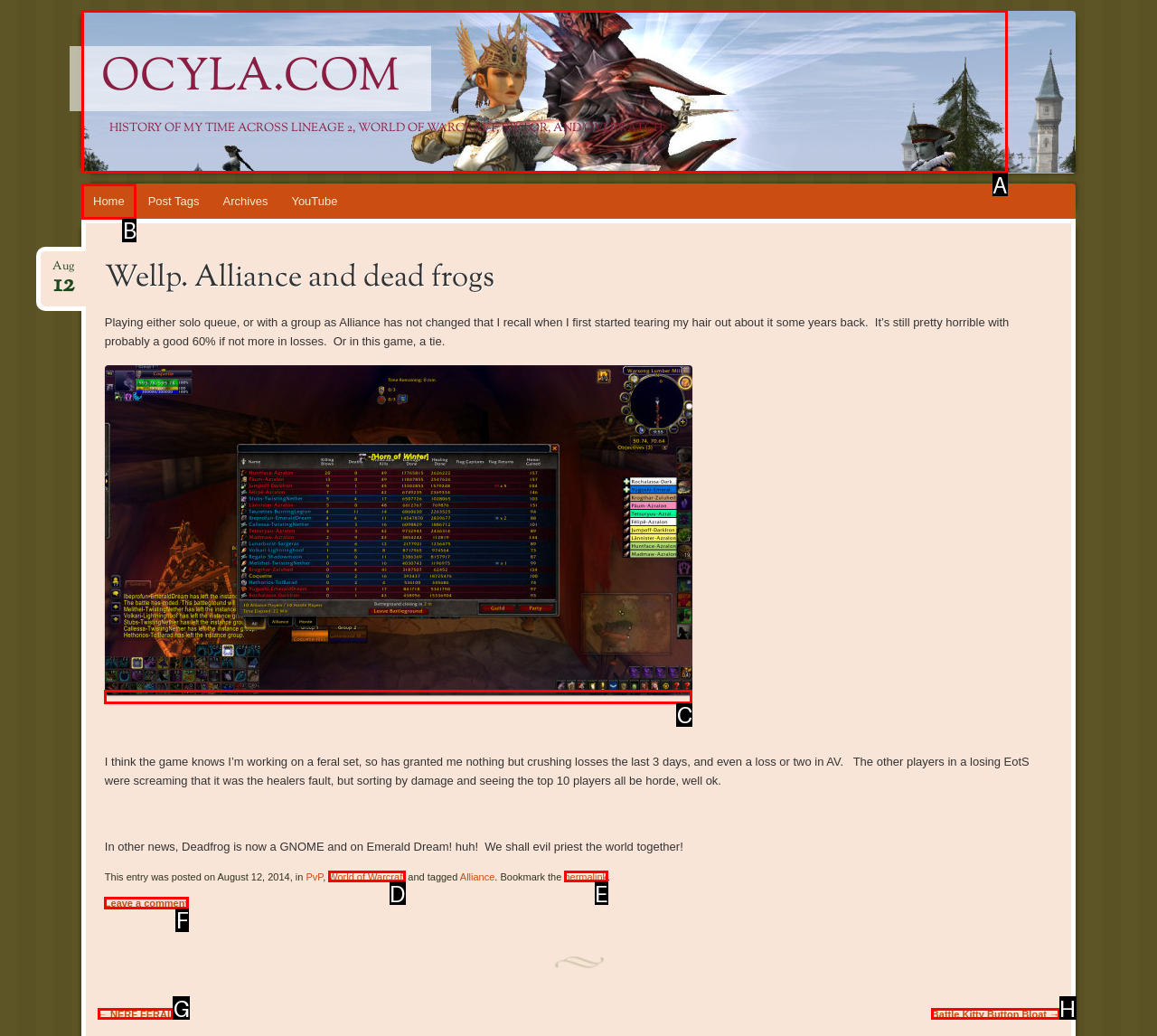Determine the right option to click to perform this task: Leave a comment on the post
Answer with the correct letter from the given choices directly.

F